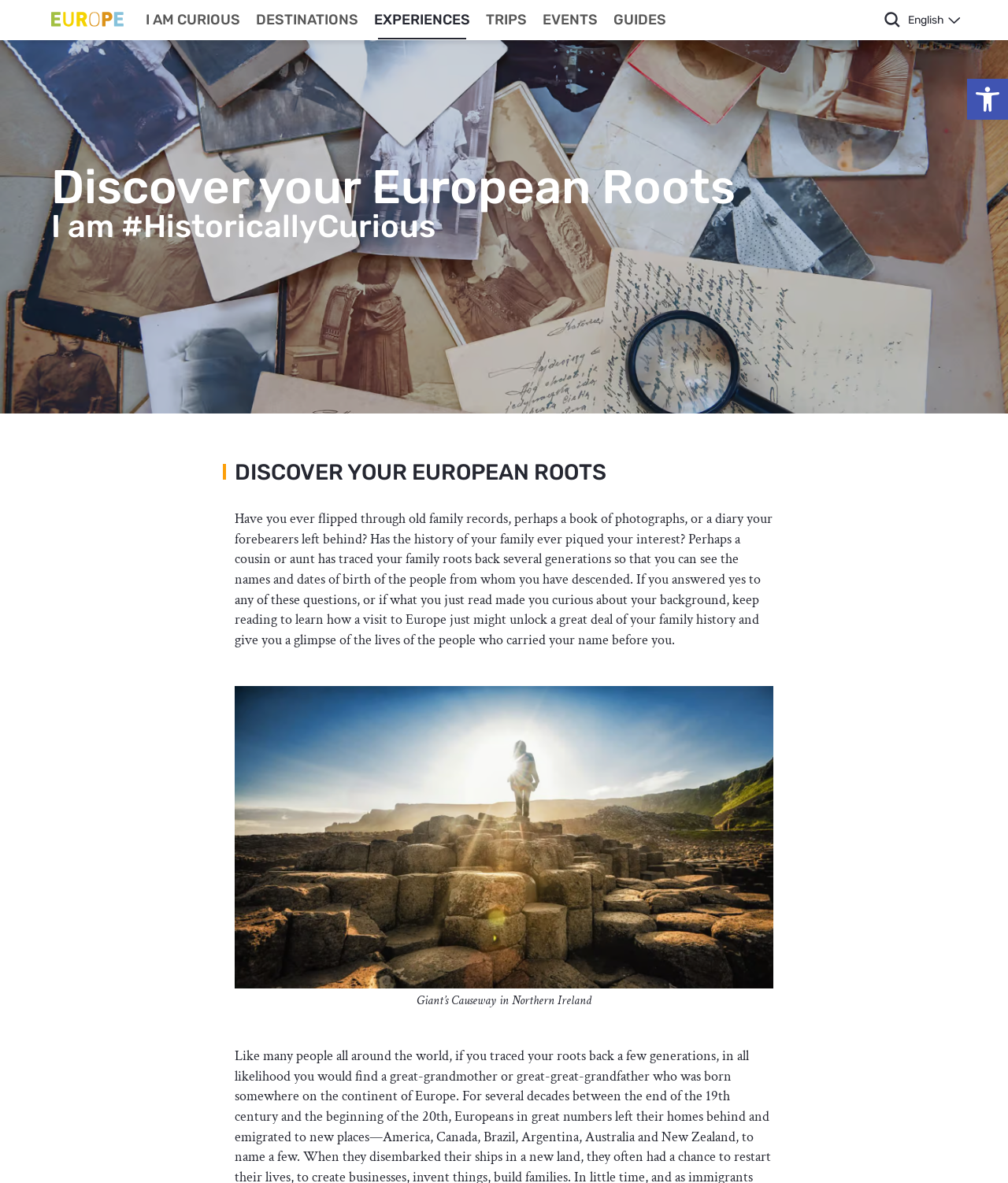What is the purpose of visiting Europe according to the webpage?
Could you answer the question with a detailed and thorough explanation?

I inferred this answer by reading the StaticText element, which says '...a visit to Europe just might unlock a great deal of your family history and give you a glimpse of the lives of the people who carried your name before you.' This text is located below the heading 'DISCOVER YOUR EUROPEAN ROOTS'.